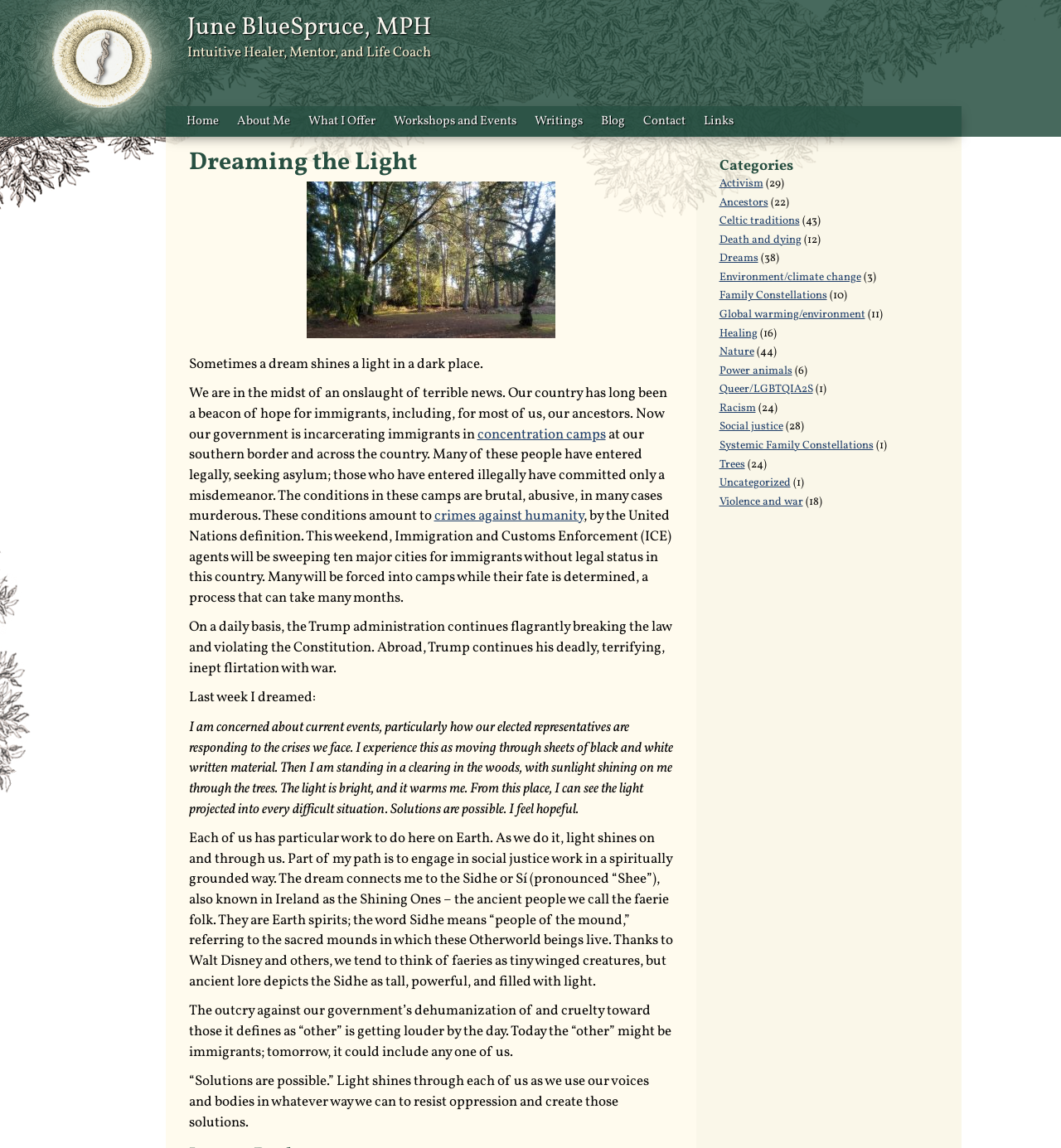Identify the bounding box coordinates of the element that should be clicked to fulfill this task: "Read the blog post". The coordinates should be provided as four float numbers between 0 and 1, i.e., [left, top, right, bottom].

[0.178, 0.309, 0.455, 0.325]